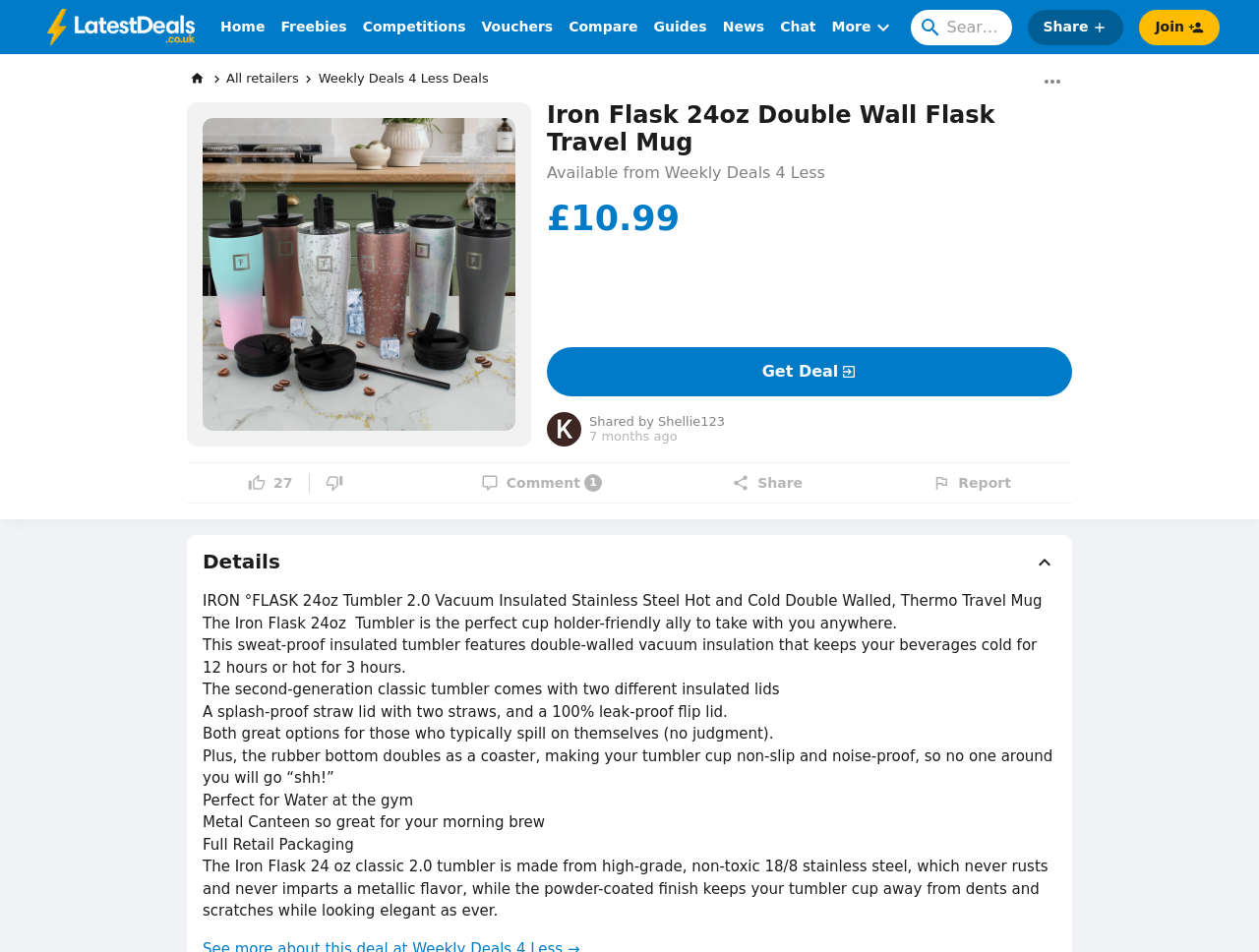What is the price of the Iron Flask 24oz Double Wall Flask Travel Mug?
Examine the webpage screenshot and provide an in-depth answer to the question.

The price of the Iron Flask 24oz Double Wall Flask Travel Mug is mentioned on the webpage as £10.99, which is displayed below the product name.